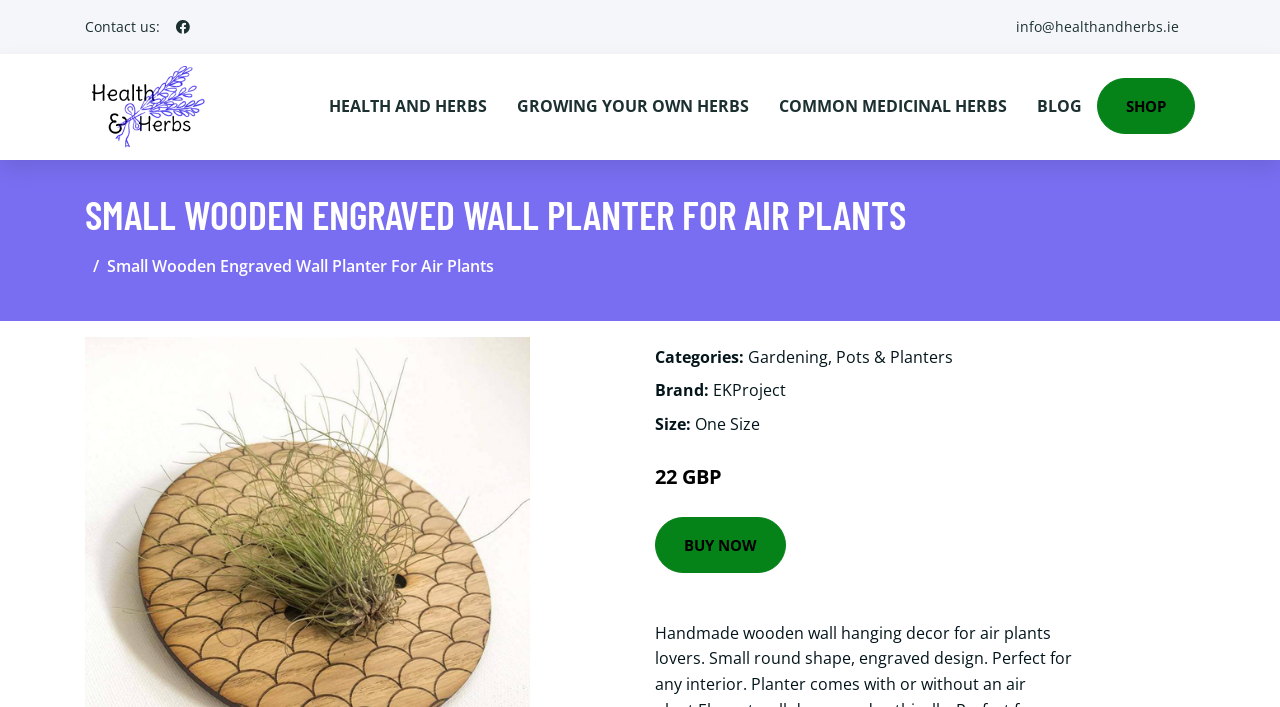Determine the bounding box for the described HTML element: "parent_node: HEALTH AND HERBS". Ensure the coordinates are four float numbers between 0 and 1 in the format [left, top, right, bottom].

[0.066, 0.094, 0.16, 0.21]